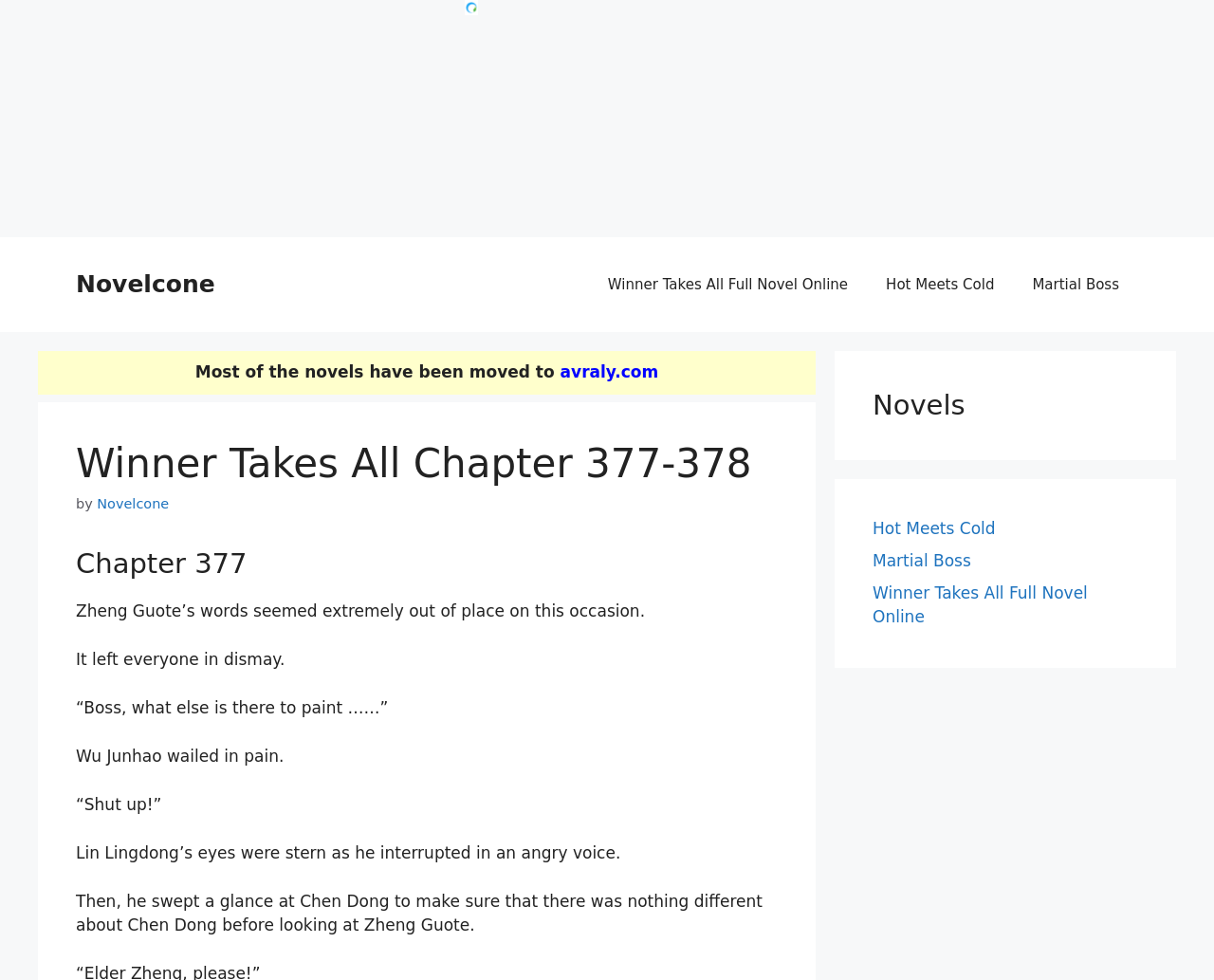Identify the bounding box coordinates for the region to click in order to carry out this instruction: "Click on the 'Novelcone' link". Provide the coordinates using four float numbers between 0 and 1, formatted as [left, top, right, bottom].

[0.062, 0.276, 0.177, 0.304]